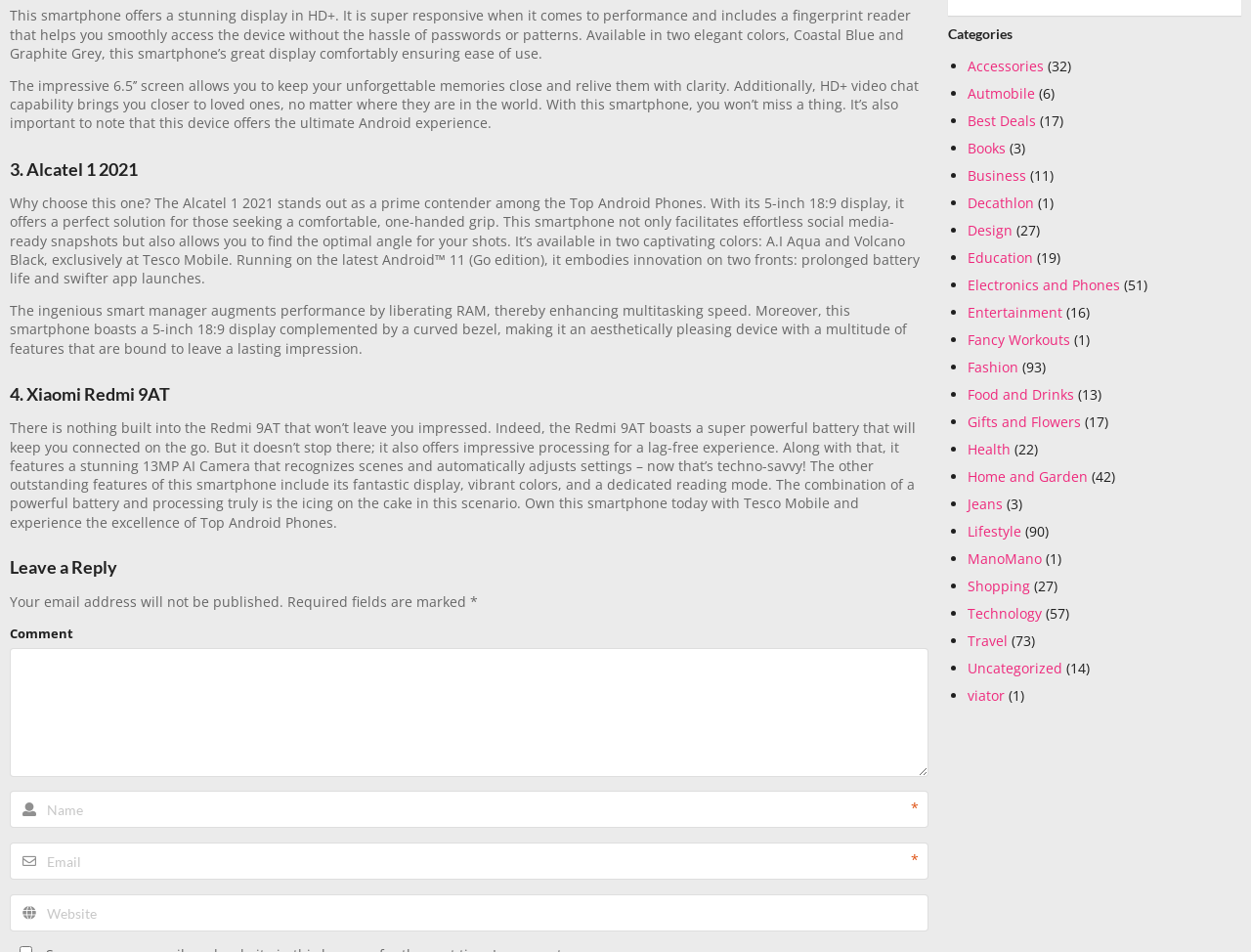Find the bounding box coordinates of the element you need to click on to perform this action: 'Check the recent comment by Carol Votto'. The coordinates should be represented by four float values between 0 and 1, in the format [left, top, right, bottom].

None